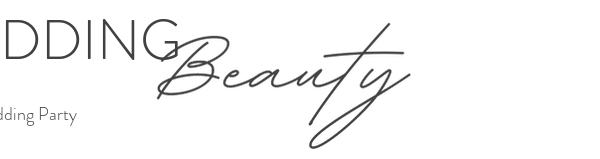Describe all the visual components present in the image.

This elegant graphic showcases the phrase "WEDDING Beauty," emphasizing a sophisticated and artistic font style. The word "WEDDING" is presented in a bold, modern typeface, while "Beauty" is styled in a graceful, flowing script, highlighting the theme of bridal aesthetics. Beneath the main text, the caption "Bridal | Wedding Party" is featured, reinforcing the focus on beauty services specifically designed for weddings and special events. This visual encapsulates the essence of personalized hair and makeup artistry offered by Fathom Beauty by Renee, catering to brides and their parties for a flawless wedding day look.